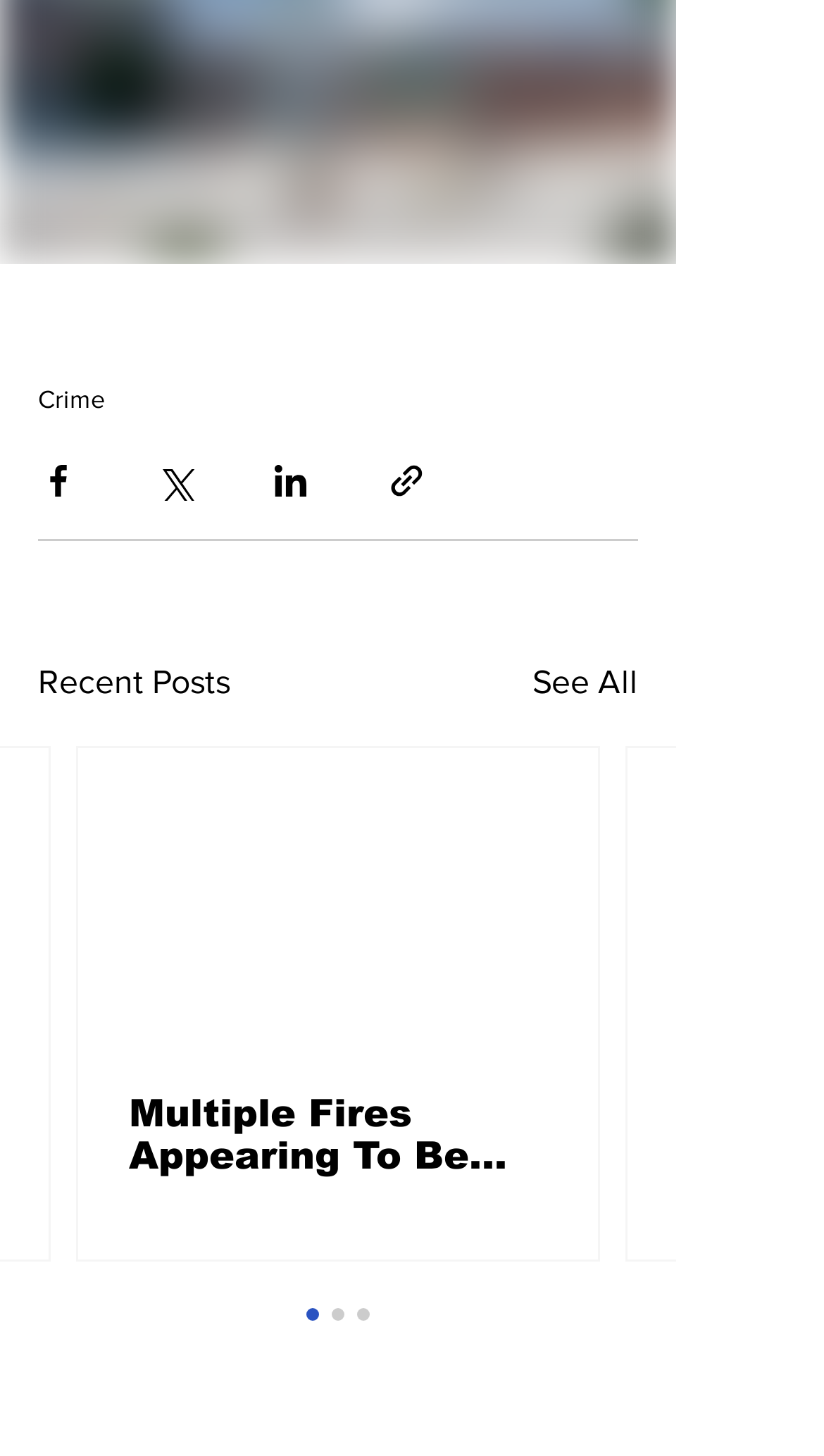Locate the bounding box of the UI element described in the following text: "Crime".

[0.046, 0.264, 0.128, 0.285]